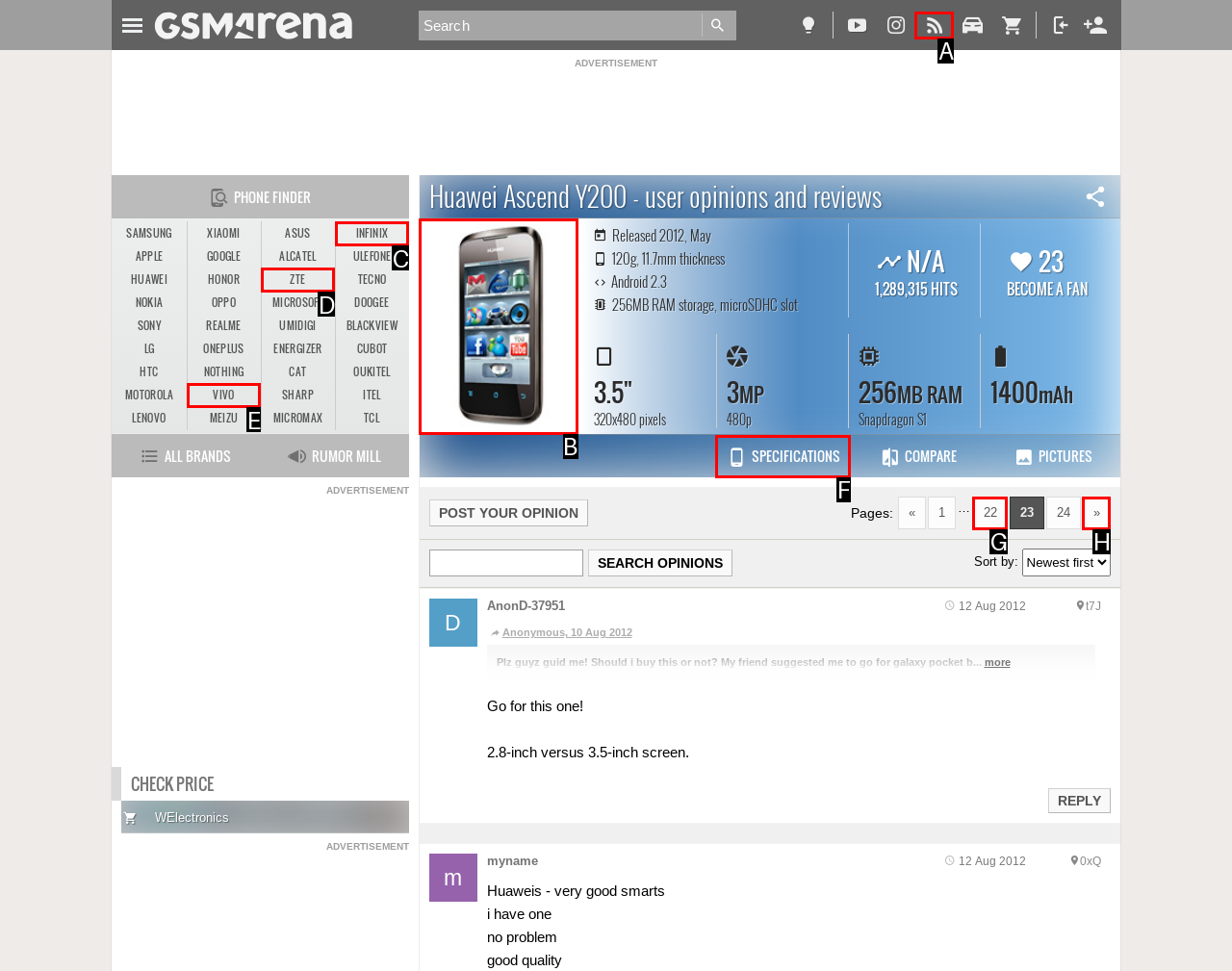Which lettered option should be clicked to achieve the task: View more pictures? Choose from the given choices.

B